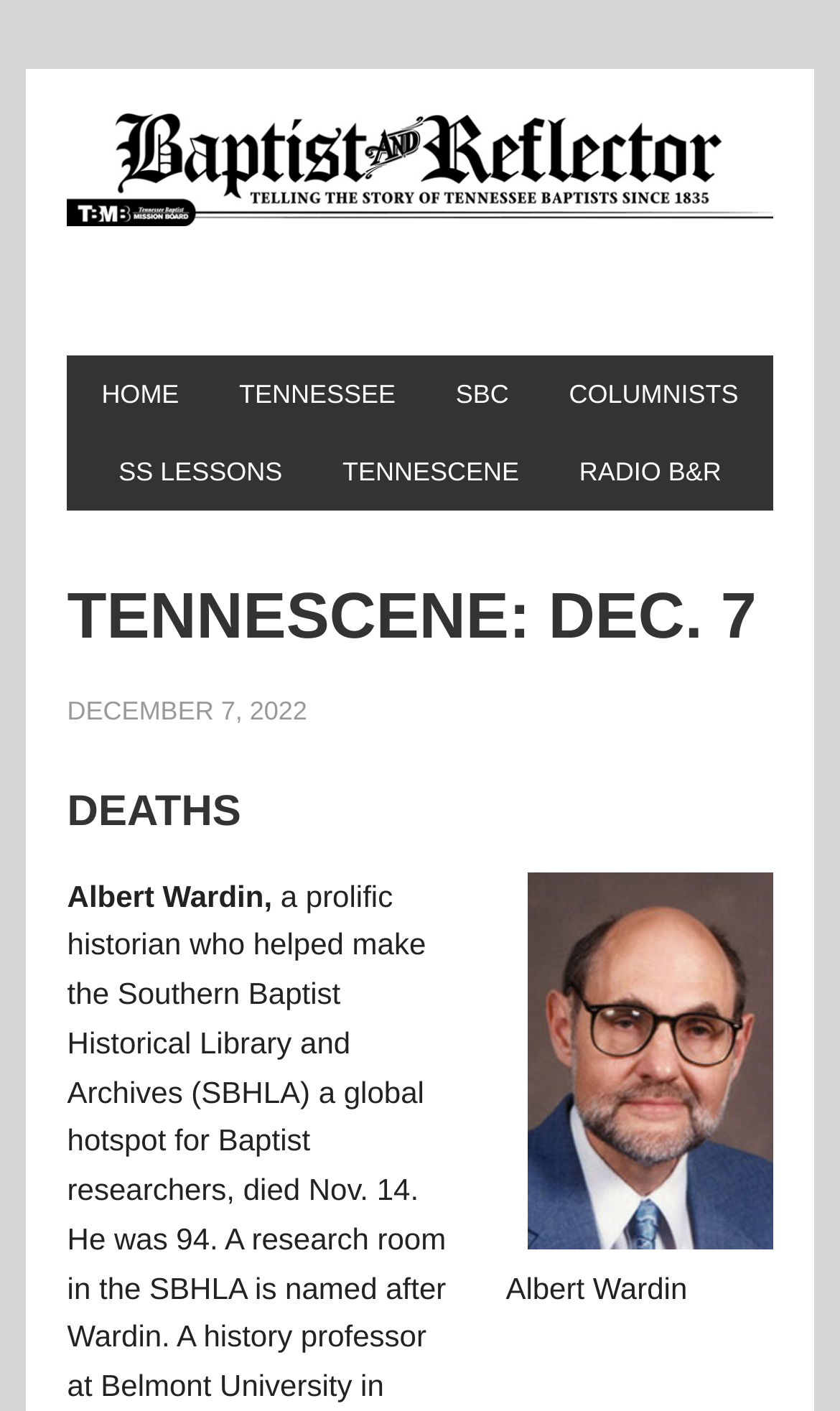Summarize the webpage comprehensively, mentioning all visible components.

The webpage appears to be a news article or blog post from the Baptist & Reflector publication. At the top, there is a header section with a link to the publication's name, accompanied by an image of the same name. Below this, there is a navigation menu with several links, including "HOME", "TENNESSEE", "SBC", "COLUMNISTS", "SS LESSONS", "TENNESCENE", and "RADIO B&R".

The main content of the page is divided into sections, with a heading "TENNESCENE: DEC. 7" at the top, followed by a time stamp "DECEMBER 7, 2022". Below this, there is a section with a heading "DEATHS", which appears to be an obituary or news article about the passing of Albert Wardin, a historian who contributed to the Southern Baptist Historical Library and Archives. The article mentions that he died on November 14 at the age of 94.

To the right of the article, there is an image, which is described by a caption. Below the image, there is a link, and further down, there are two lines of text, one with the name "Albert Wardin" and another with a brief description of him. Overall, the webpage appears to be a news article or obituary about Albert Wardin, with a focus on his contributions to the Southern Baptist Historical Library and Archives.